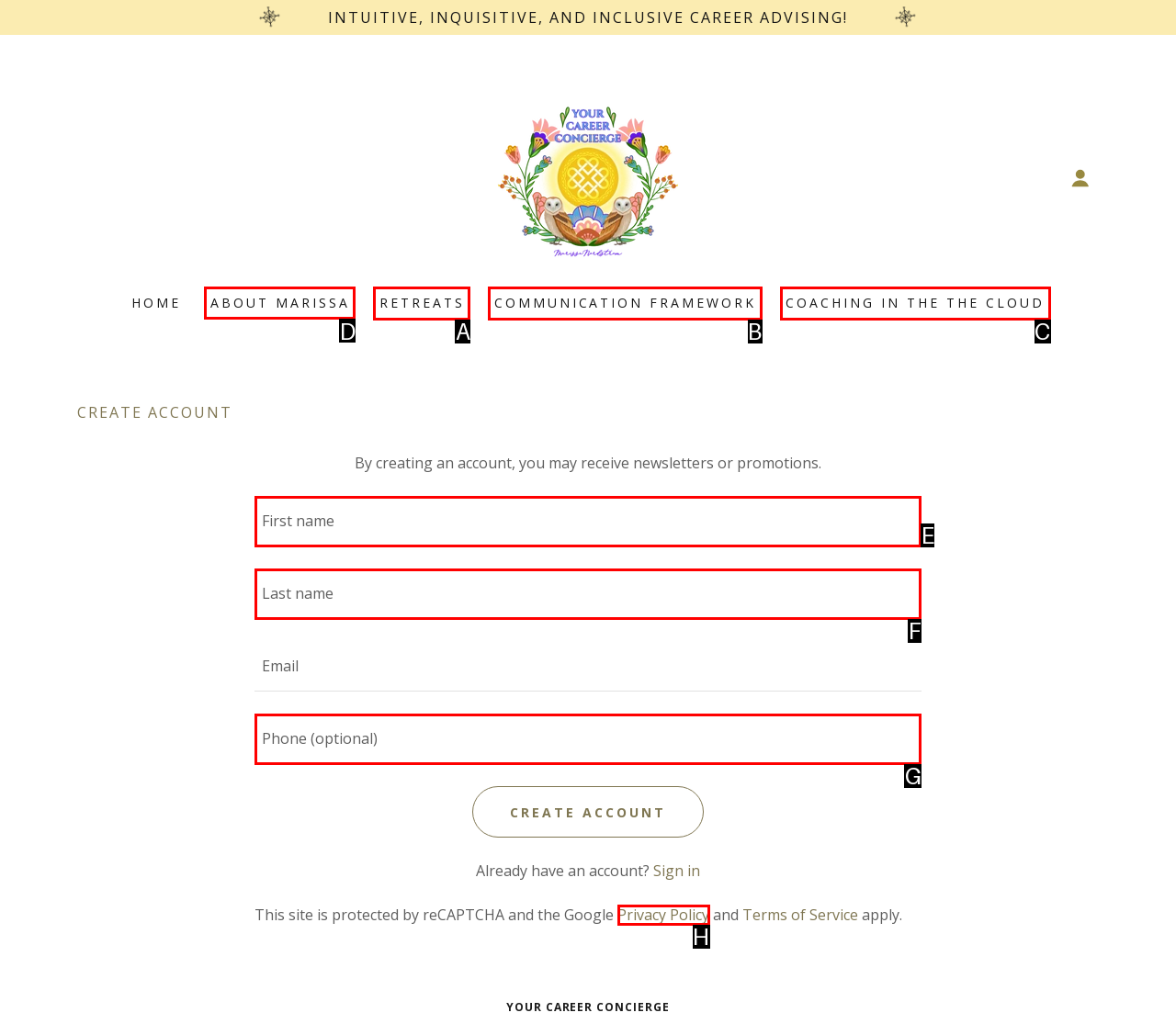To execute the task: Click the 'ABOUT MARISSA' link, which one of the highlighted HTML elements should be clicked? Answer with the option's letter from the choices provided.

D